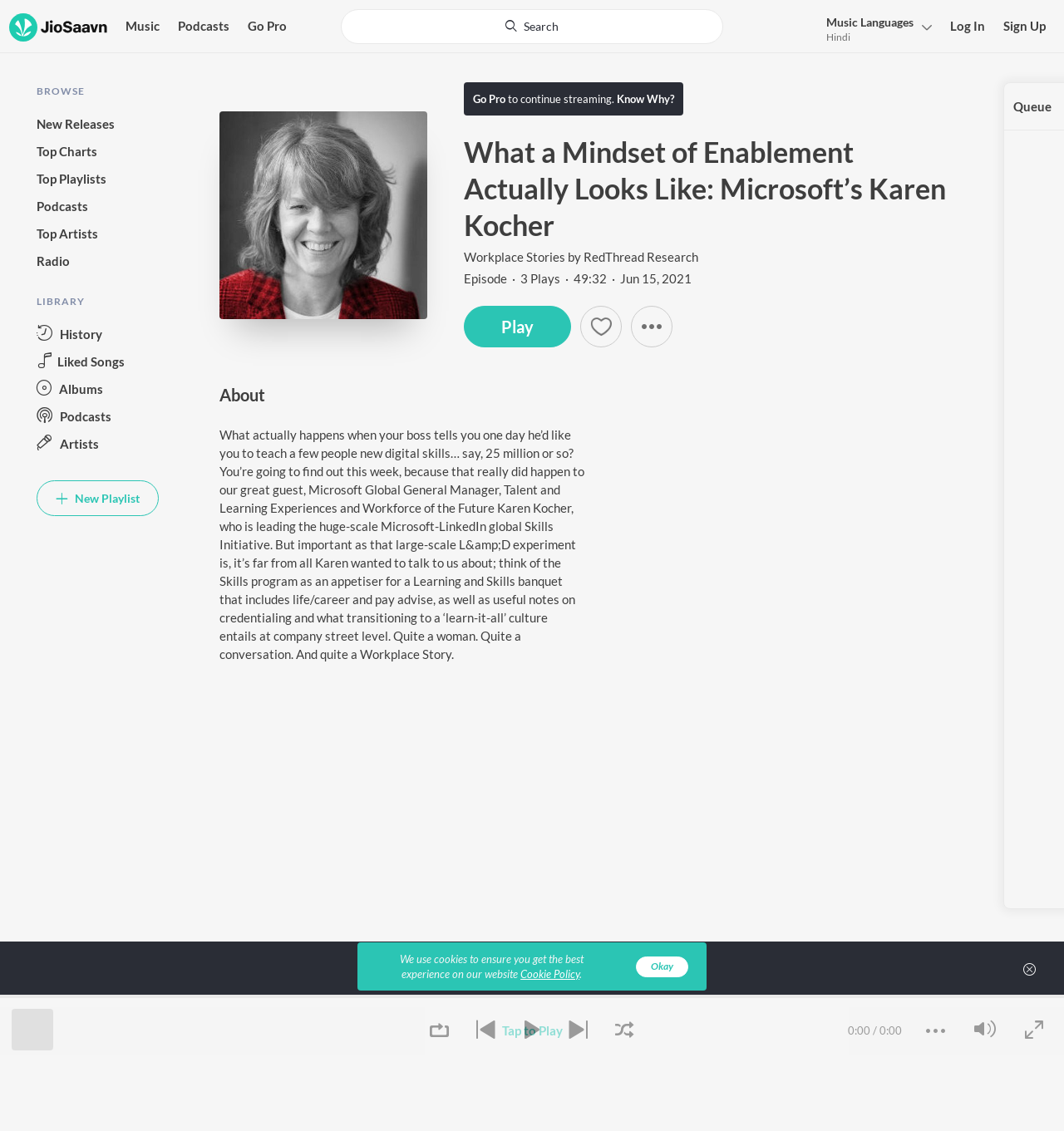What is the name of the button that allows users to update their language preferences?
Answer with a single word or short phrase according to what you see in the image.

Update